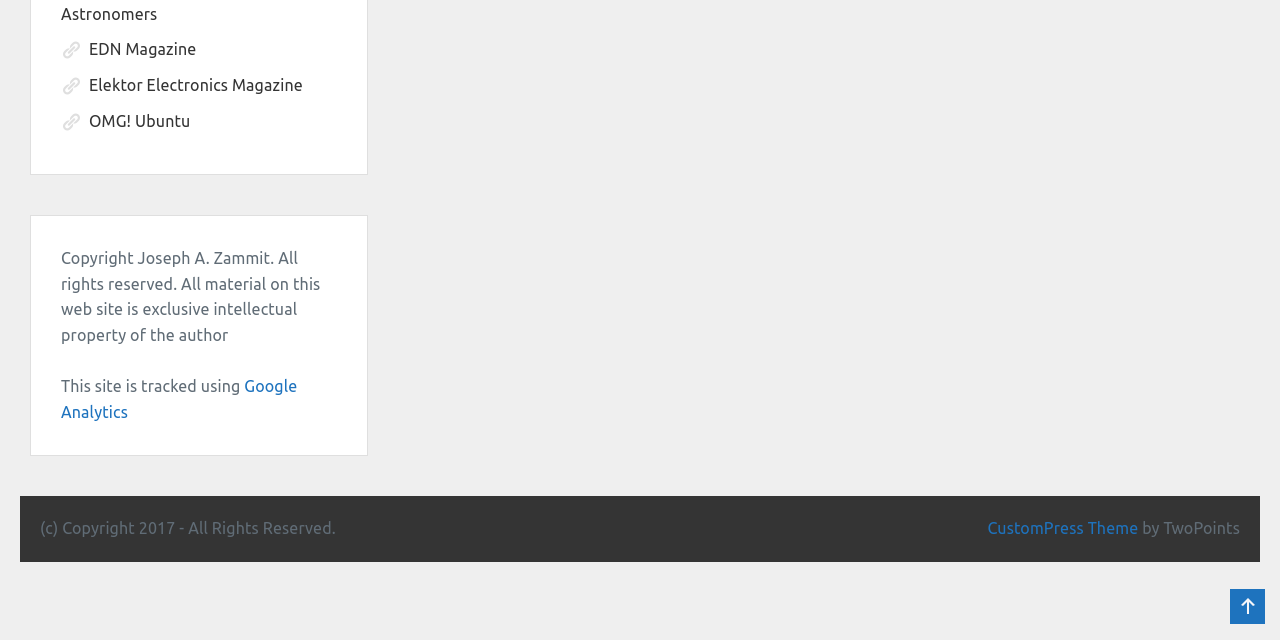Based on the element description: "Elektor Electronics Magazine", identify the UI element and provide its bounding box coordinates. Use four float numbers between 0 and 1, [left, top, right, bottom].

[0.048, 0.111, 0.248, 0.155]